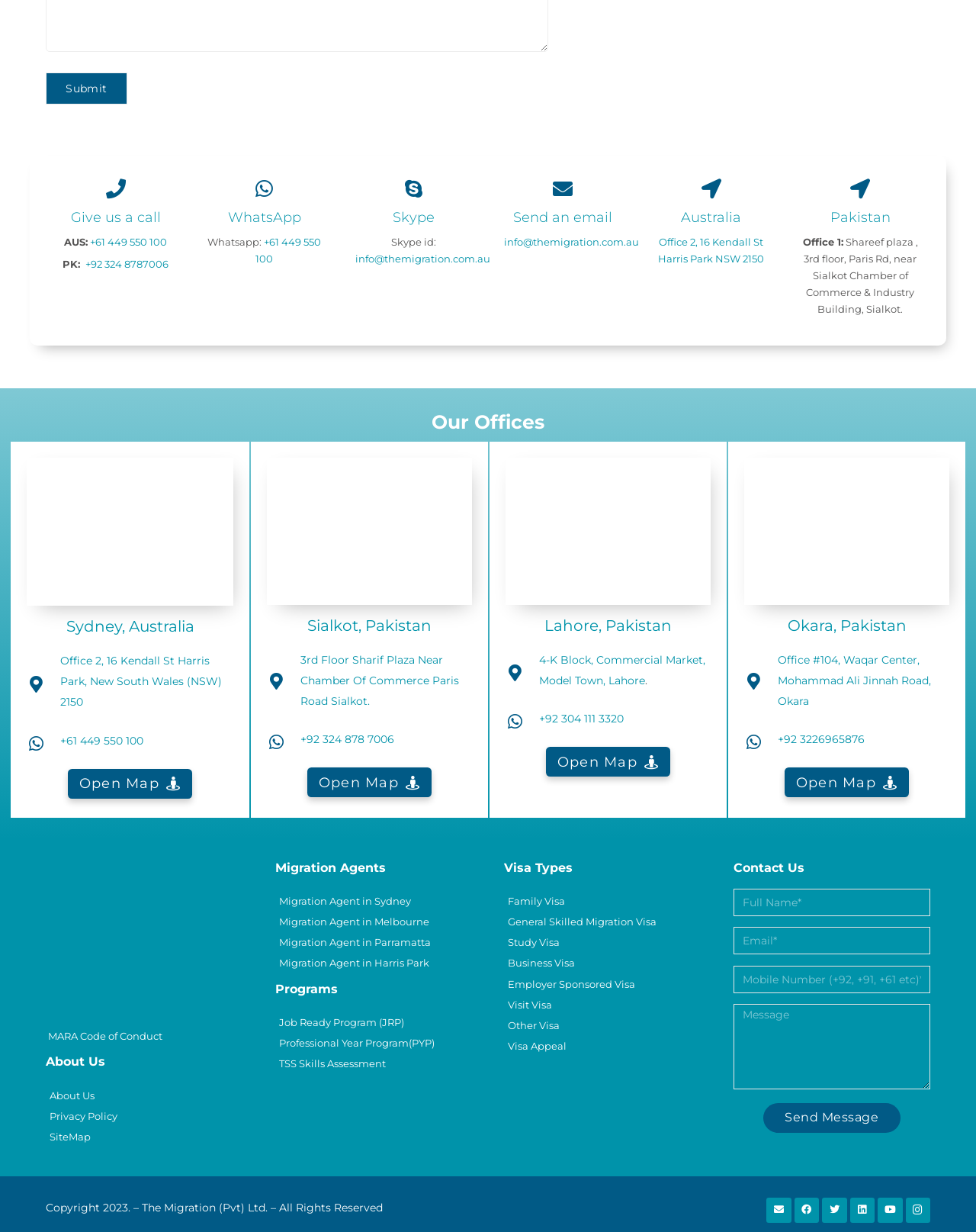What is the phone number for Australia?
Please answer using one word or phrase, based on the screenshot.

+61 449 550 100